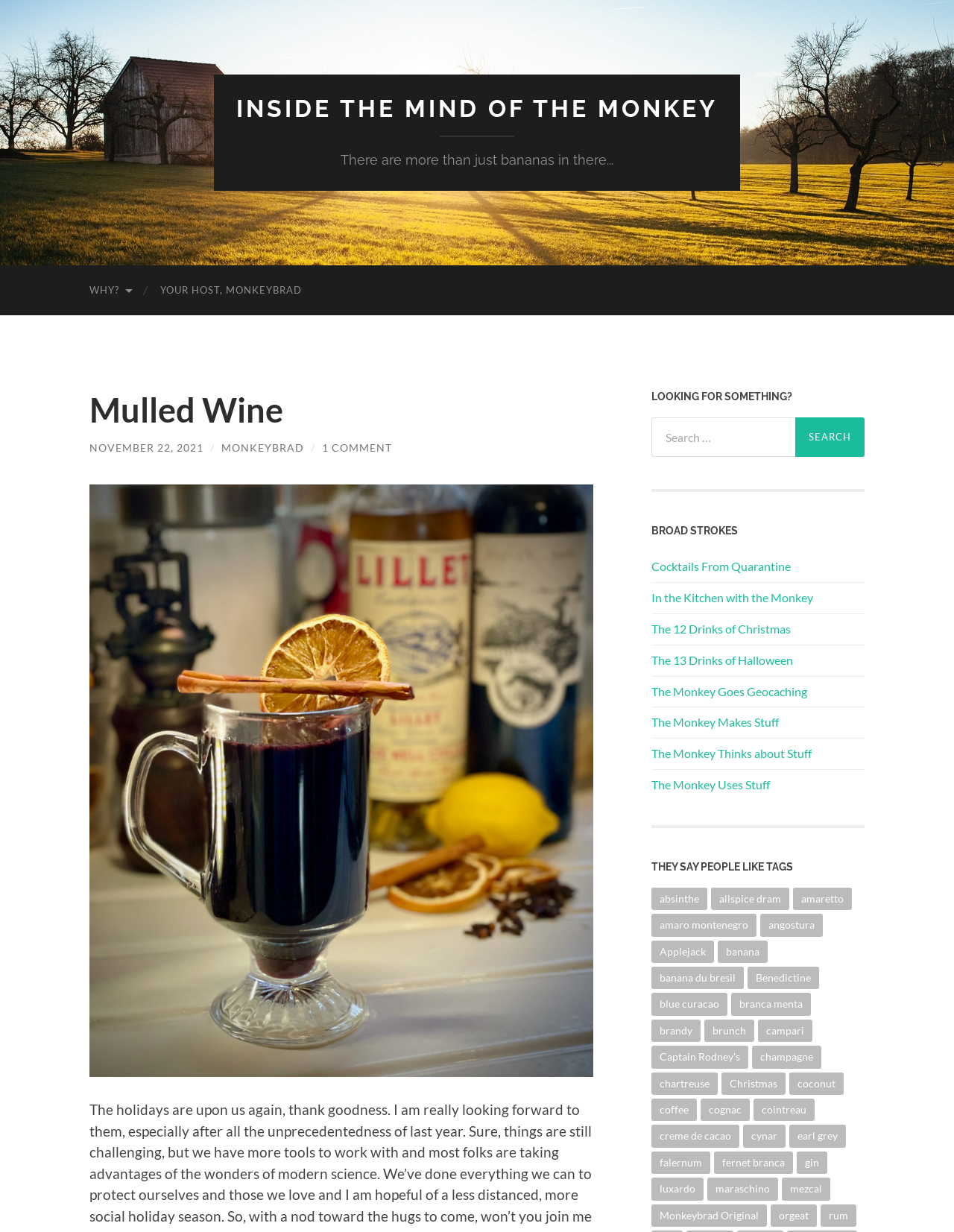Please identify the coordinates of the bounding box that should be clicked to fulfill this instruction: "Read the 'Mulled Wine' article".

[0.094, 0.316, 0.622, 0.349]